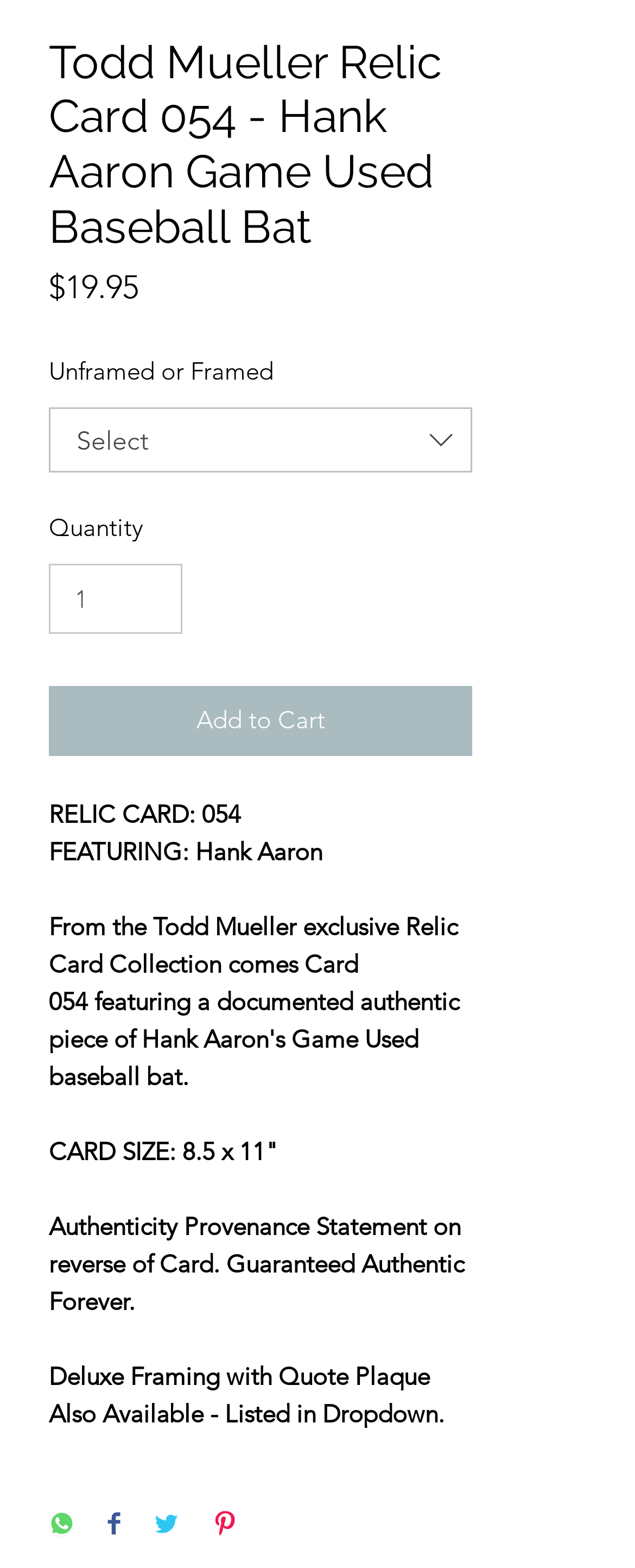Identify the bounding box for the UI element specified in this description: "input value="1" aria-label="Quantity" value="1"". The coordinates must be four float numbers between 0 and 1, formatted as [left, top, right, bottom].

[0.077, 0.353, 0.287, 0.398]